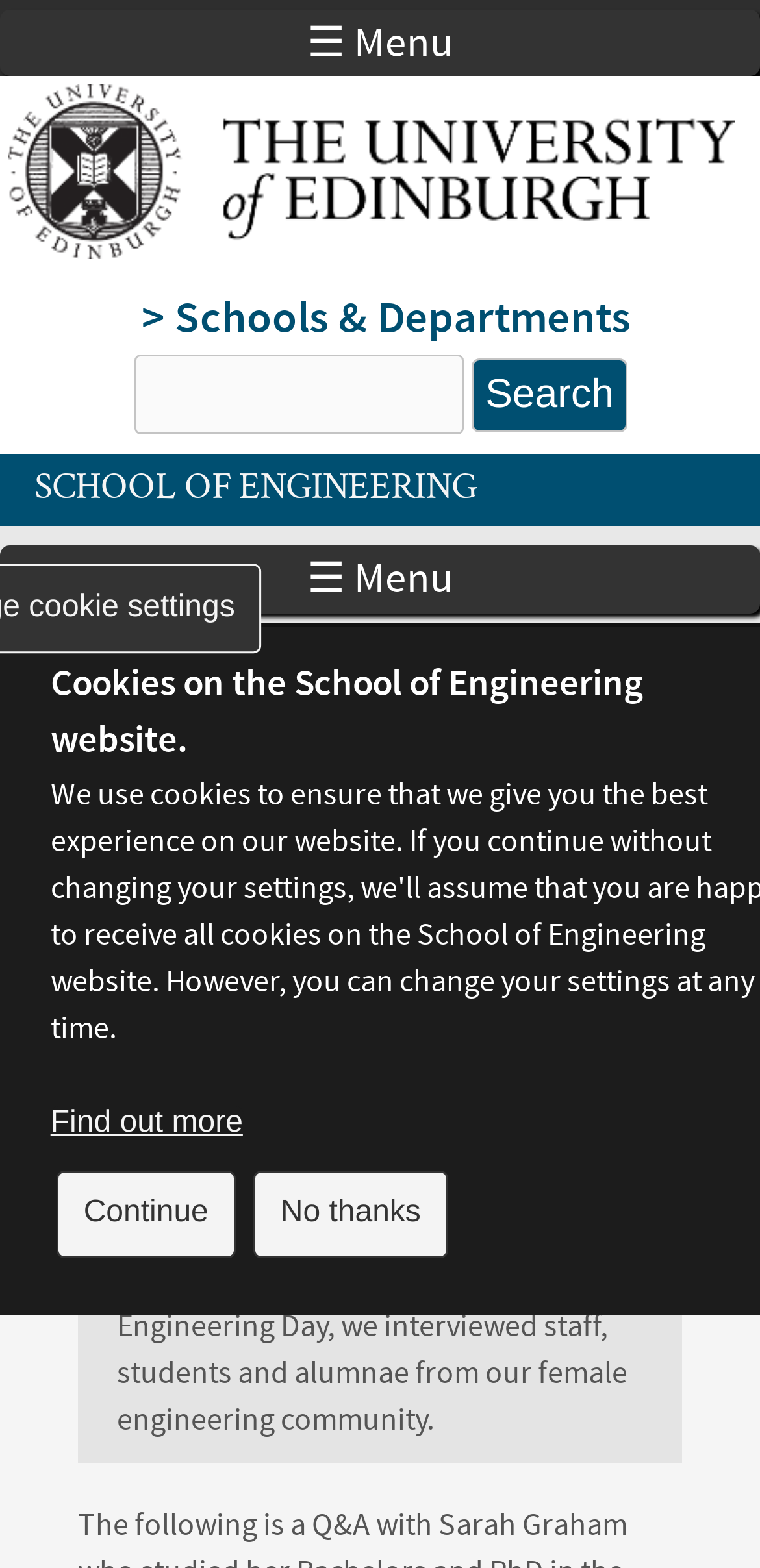What is the name of the university? Based on the image, give a response in one word or a short phrase.

The University of Edinburgh